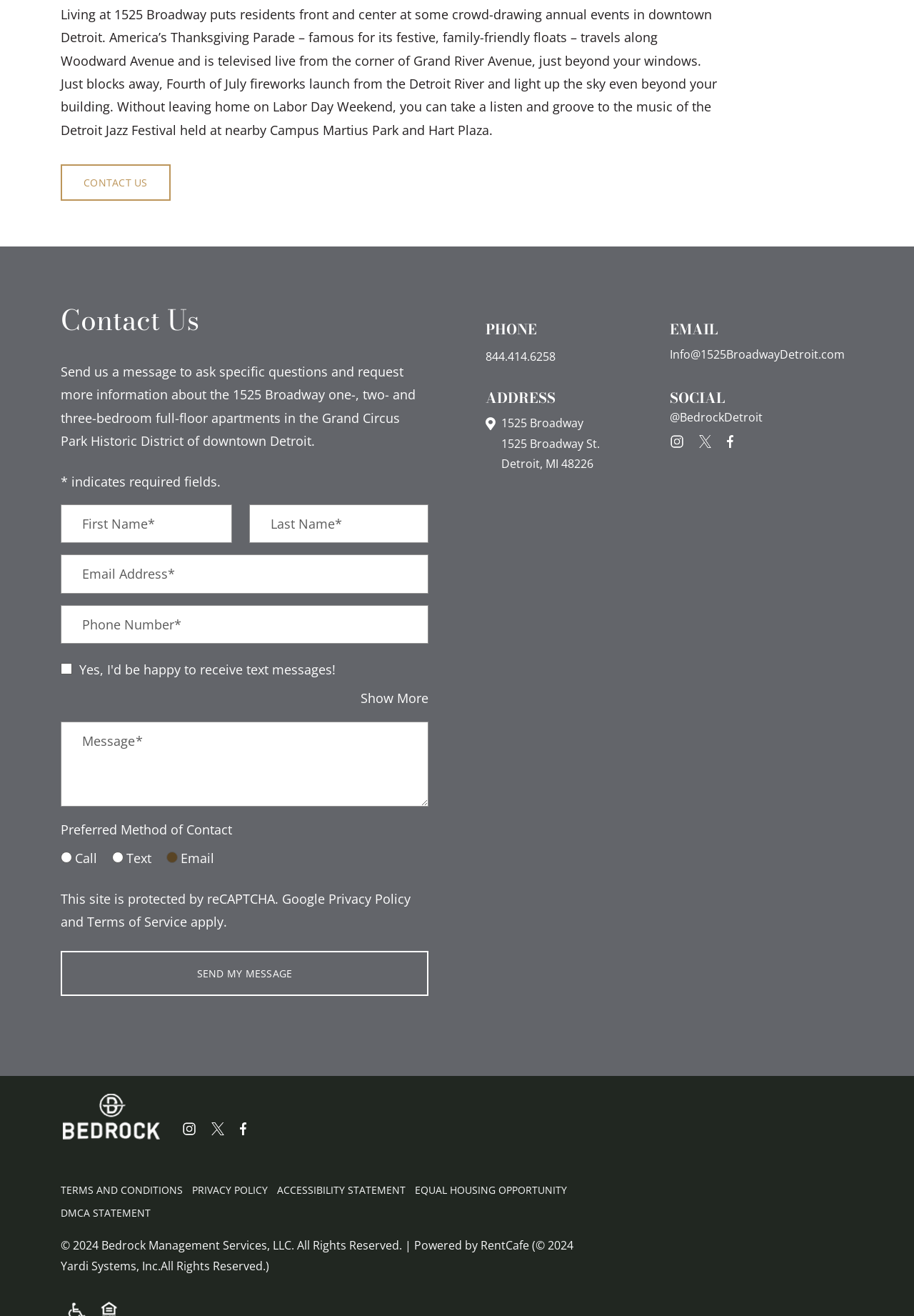What is the name of the company behind 1525 Broadway?
Using the screenshot, give a one-word or short phrase answer.

Bedrock Management Services, LLC